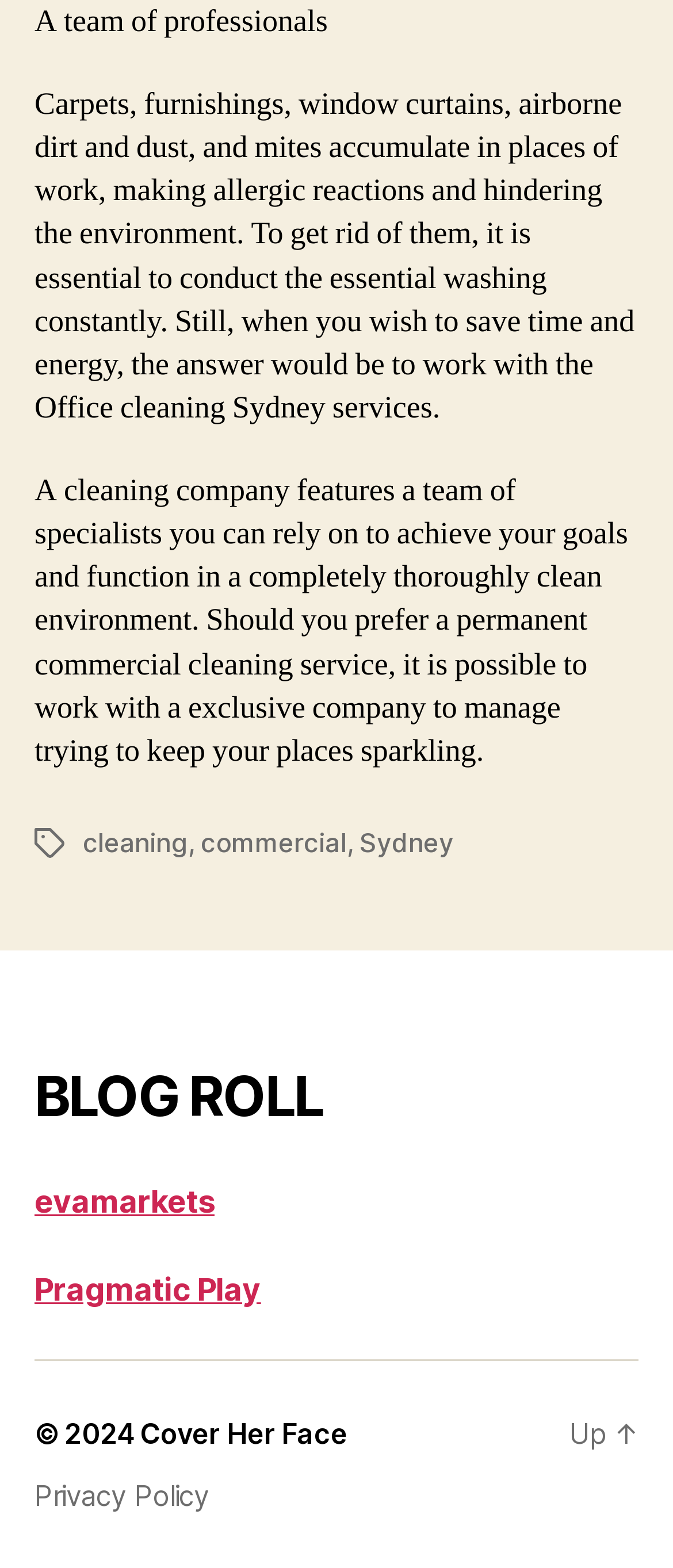Please locate the bounding box coordinates of the region I need to click to follow this instruction: "read 'BLOG ROLL' section".

[0.051, 0.677, 0.949, 0.721]